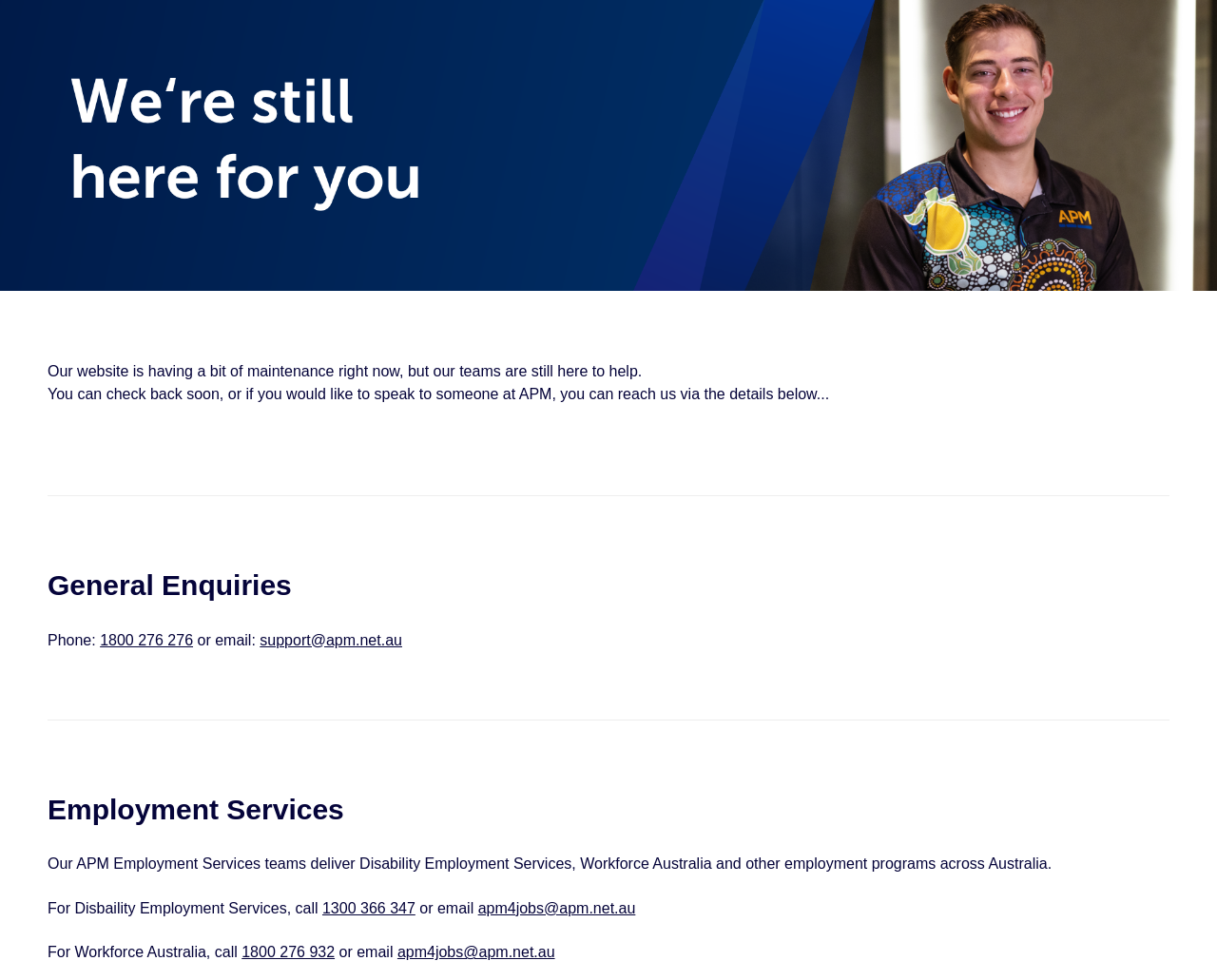What is the website currently undergoing?
Based on the image, provide your answer in one word or phrase.

Maintenance